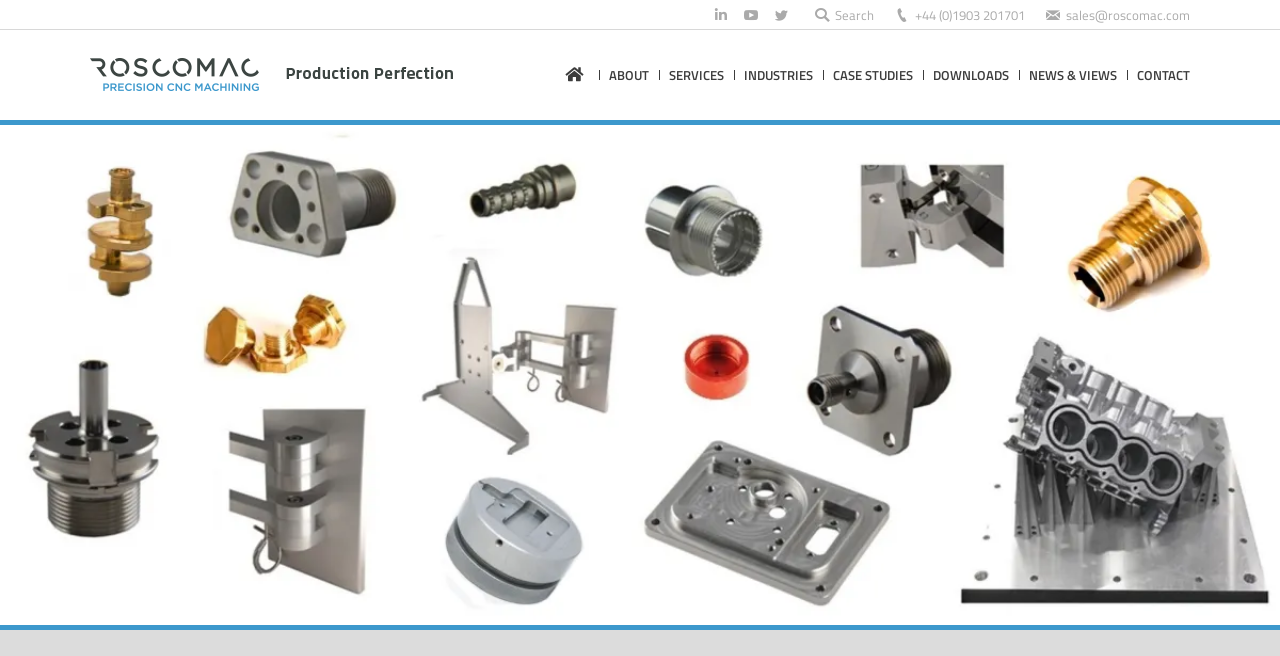Please identify the bounding box coordinates of the element that needs to be clicked to perform the following instruction: "Visit LinkedIn page".

[0.553, 0.003, 0.573, 0.043]